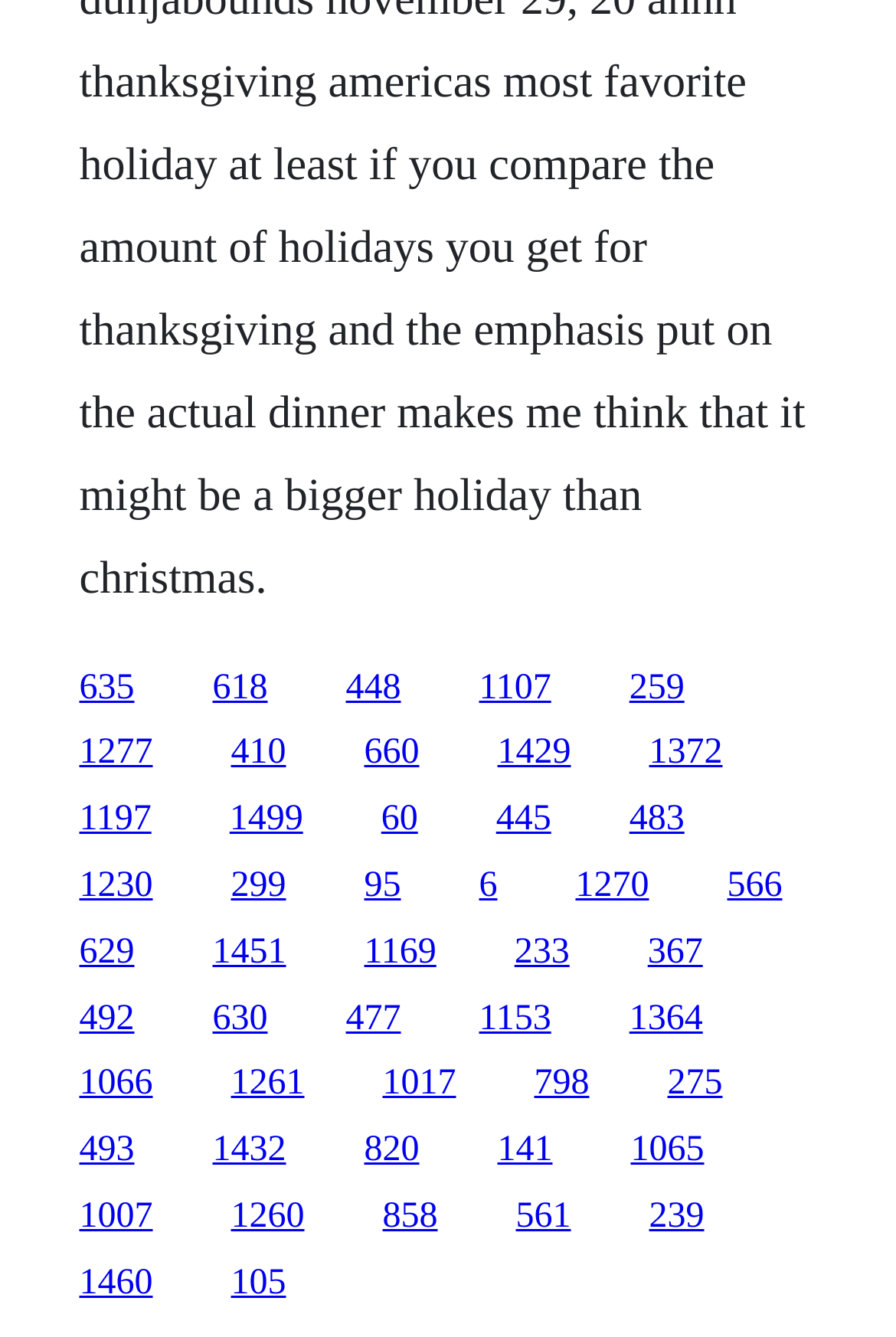What is the horizontal position of the link '1277'?
Your answer should be a single word or phrase derived from the screenshot.

Left